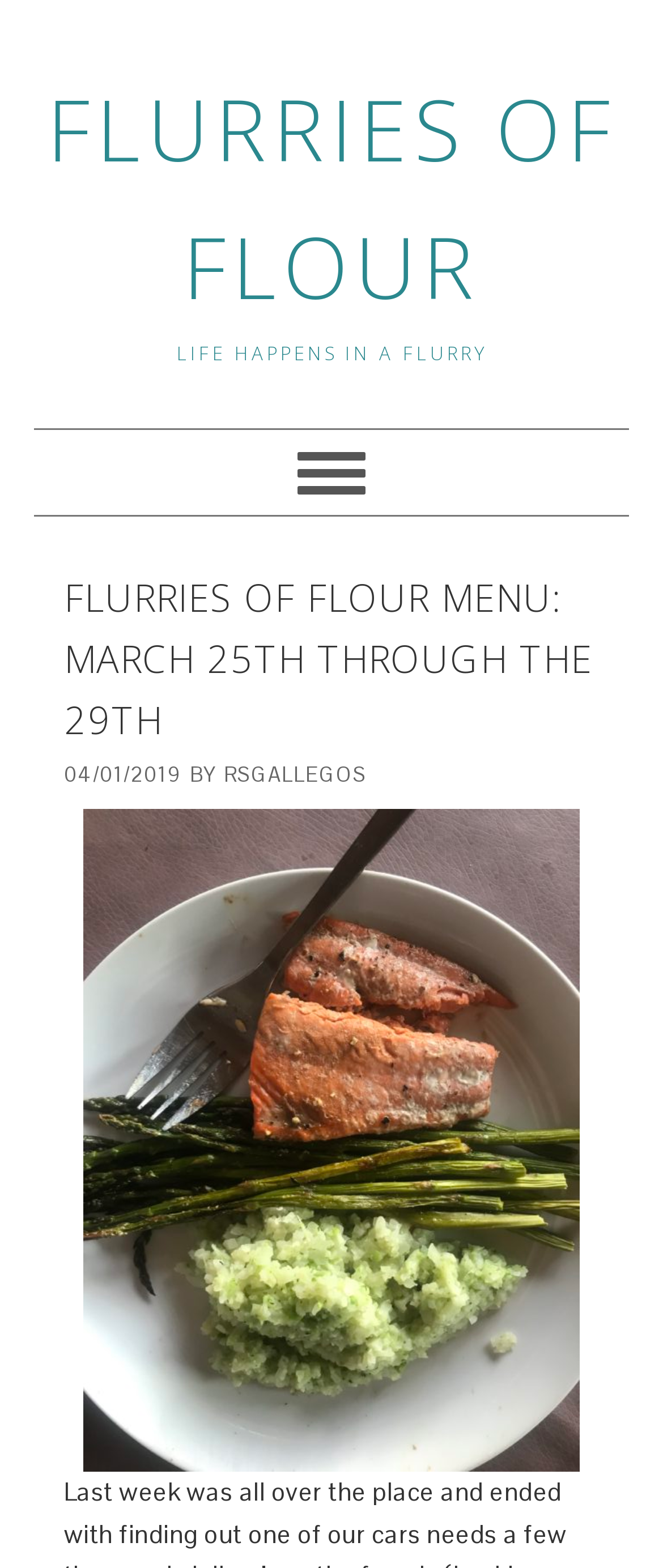Bounding box coordinates must be specified in the format (top-left x, top-left y, bottom-right x, bottom-right y). All values should be floating point numbers between 0 and 1. What are the bounding box coordinates of the UI element described as: Flurries of Flour

[0.071, 0.046, 0.929, 0.207]